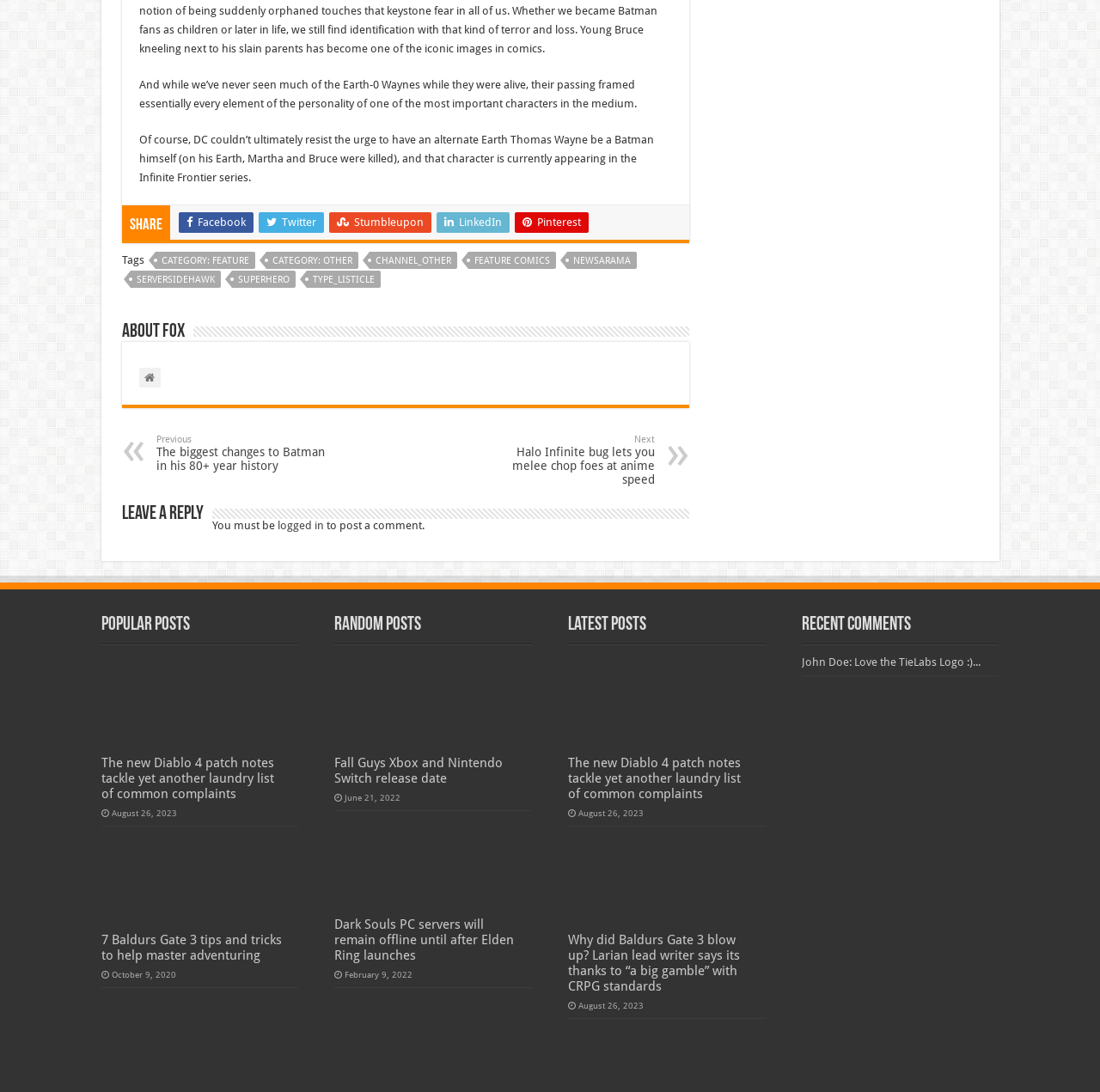Please find the bounding box coordinates of the element that must be clicked to perform the given instruction: "View the popular post about Baldurs Gate 3". The coordinates should be four float numbers from 0 to 1, i.e., [left, top, right, bottom].

[0.092, 0.854, 0.256, 0.882]